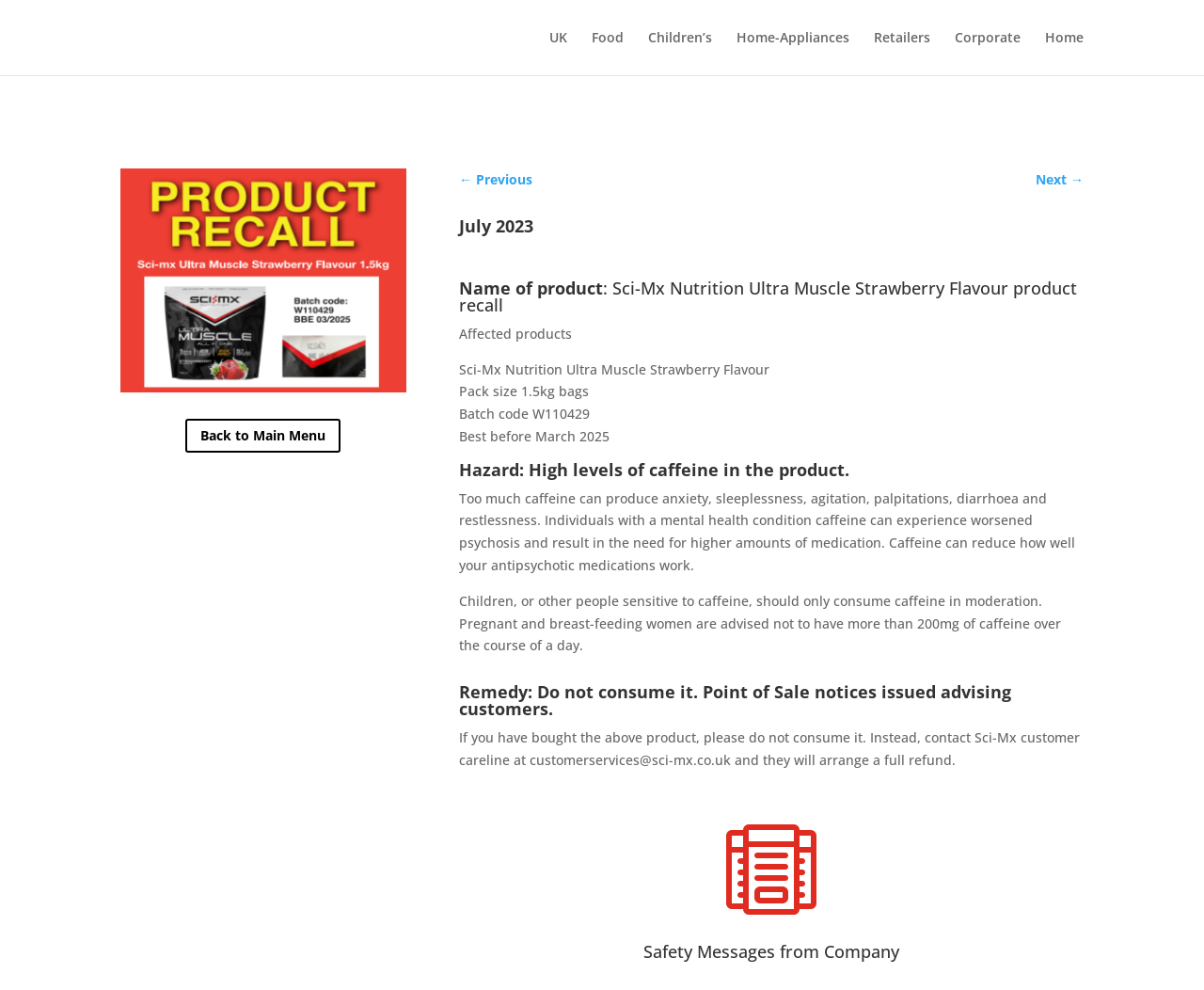Please find the bounding box coordinates of the section that needs to be clicked to achieve this instruction: "Contact Sci-Mx customer careline".

[0.381, 0.736, 0.897, 0.777]